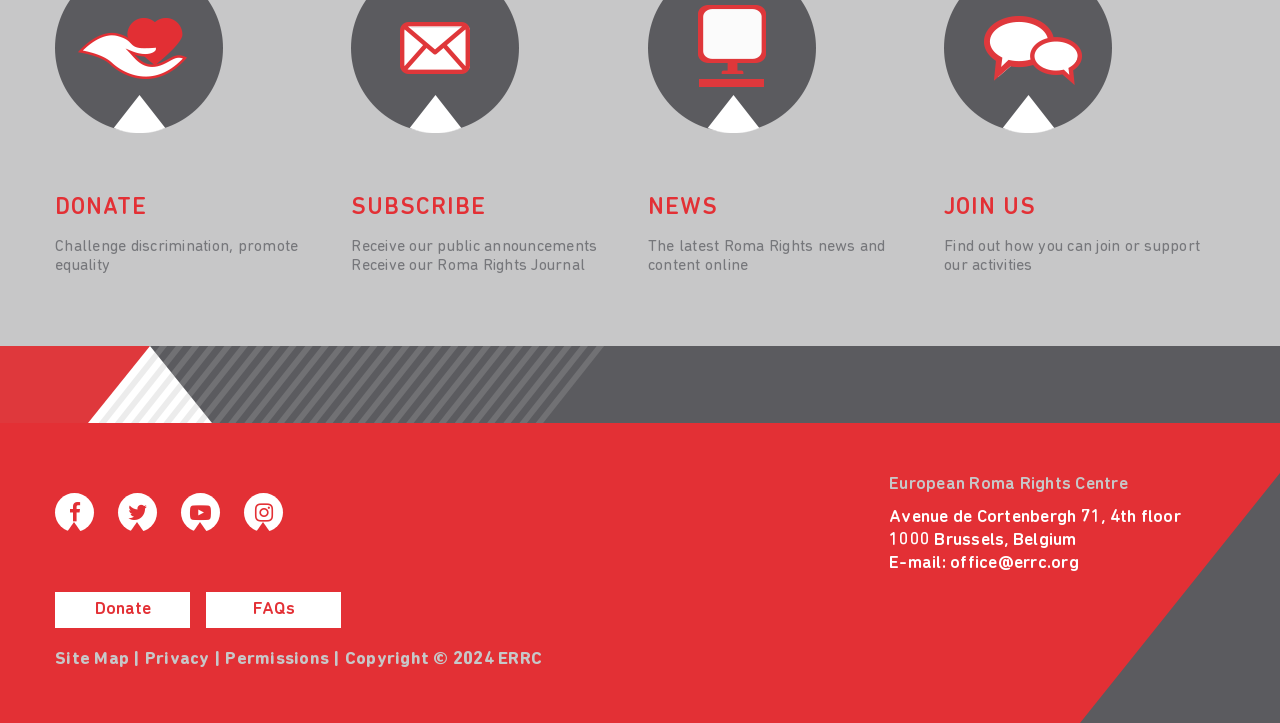Find the bounding box coordinates of the element to click in order to complete this instruction: "Subscribe to receive public announcements". The bounding box coordinates must be four float numbers between 0 and 1, denoted as [left, top, right, bottom].

[0.275, 0.27, 0.38, 0.304]